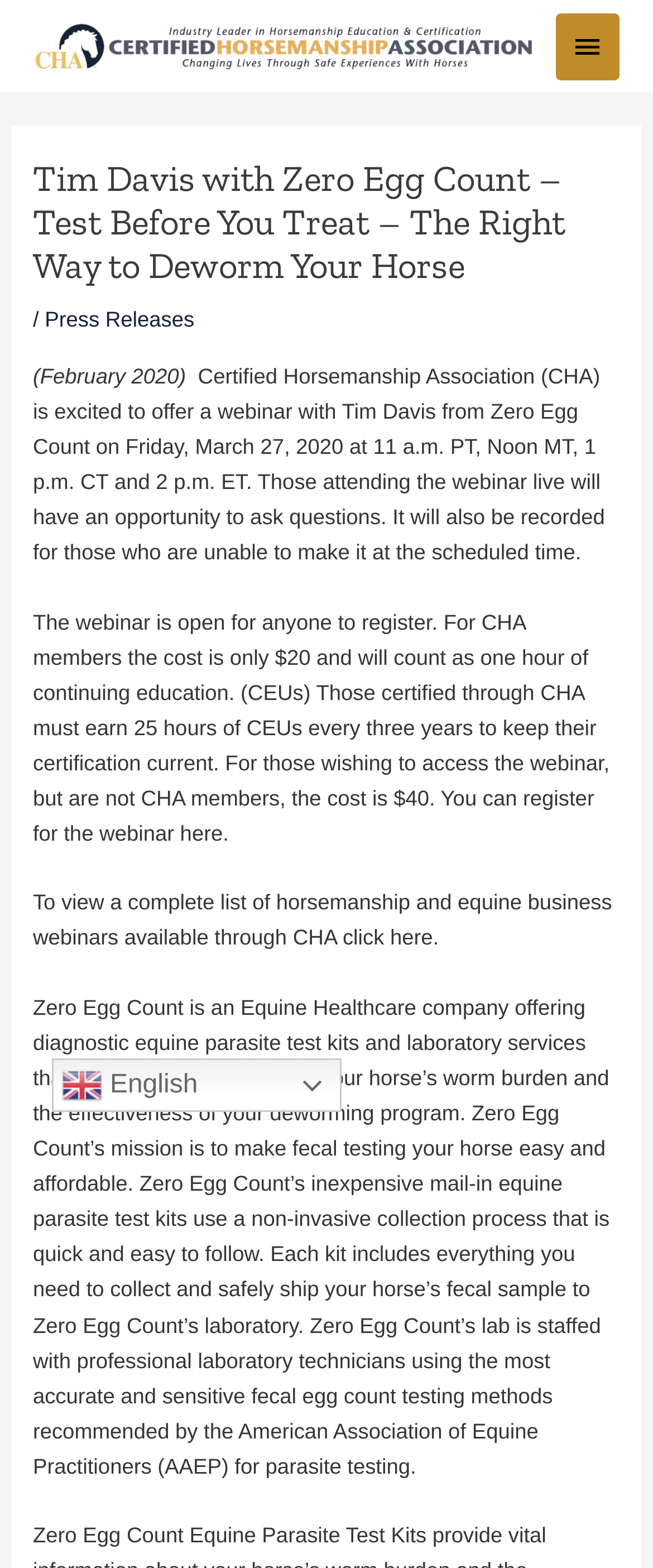What is the topic of the webinar?
Could you answer the question with a detailed and thorough explanation?

The topic of the webinar is 'The Right Way to Deworm Your Horse' as mentioned in the heading and the description of the webinar.